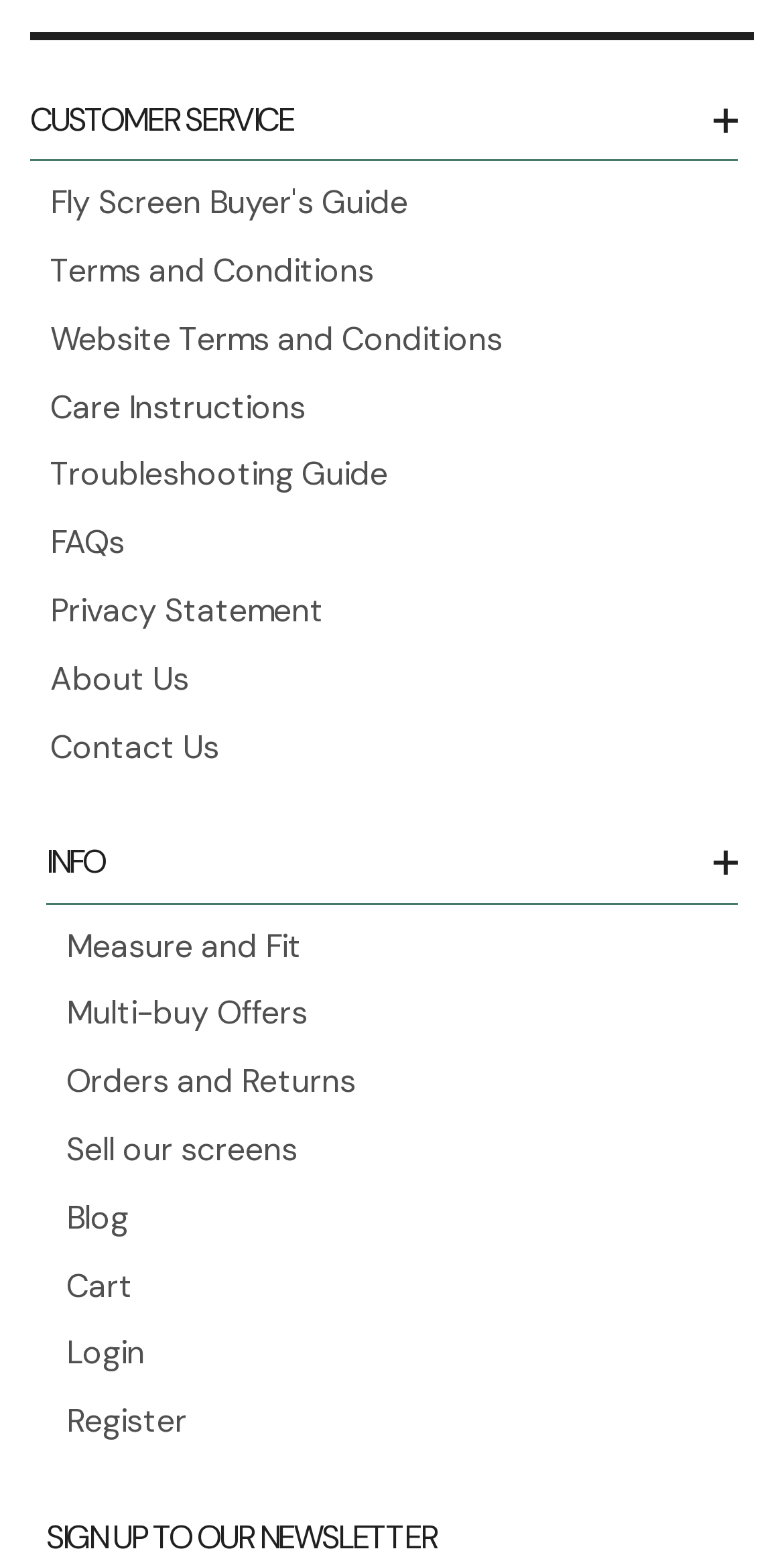What is the heading above the 'Fly Screen Buyer's Guide' link?
Answer briefly with a single word or phrase based on the image.

CUSTOMER SERVICE